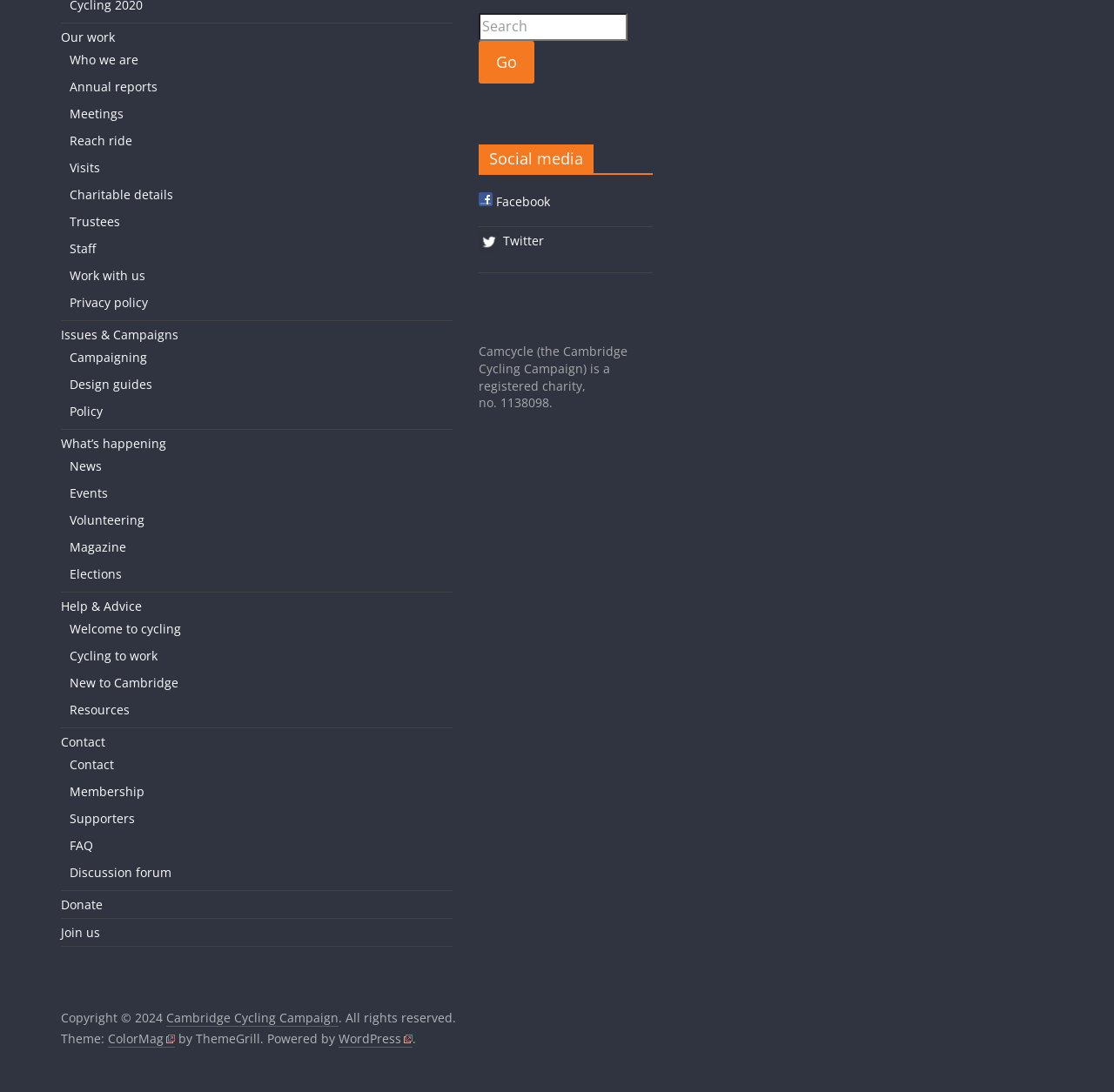Please find the bounding box coordinates of the clickable region needed to complete the following instruction: "Visit the 'Our work' page". The bounding box coordinates must consist of four float numbers between 0 and 1, i.e., [left, top, right, bottom].

[0.055, 0.026, 0.103, 0.041]